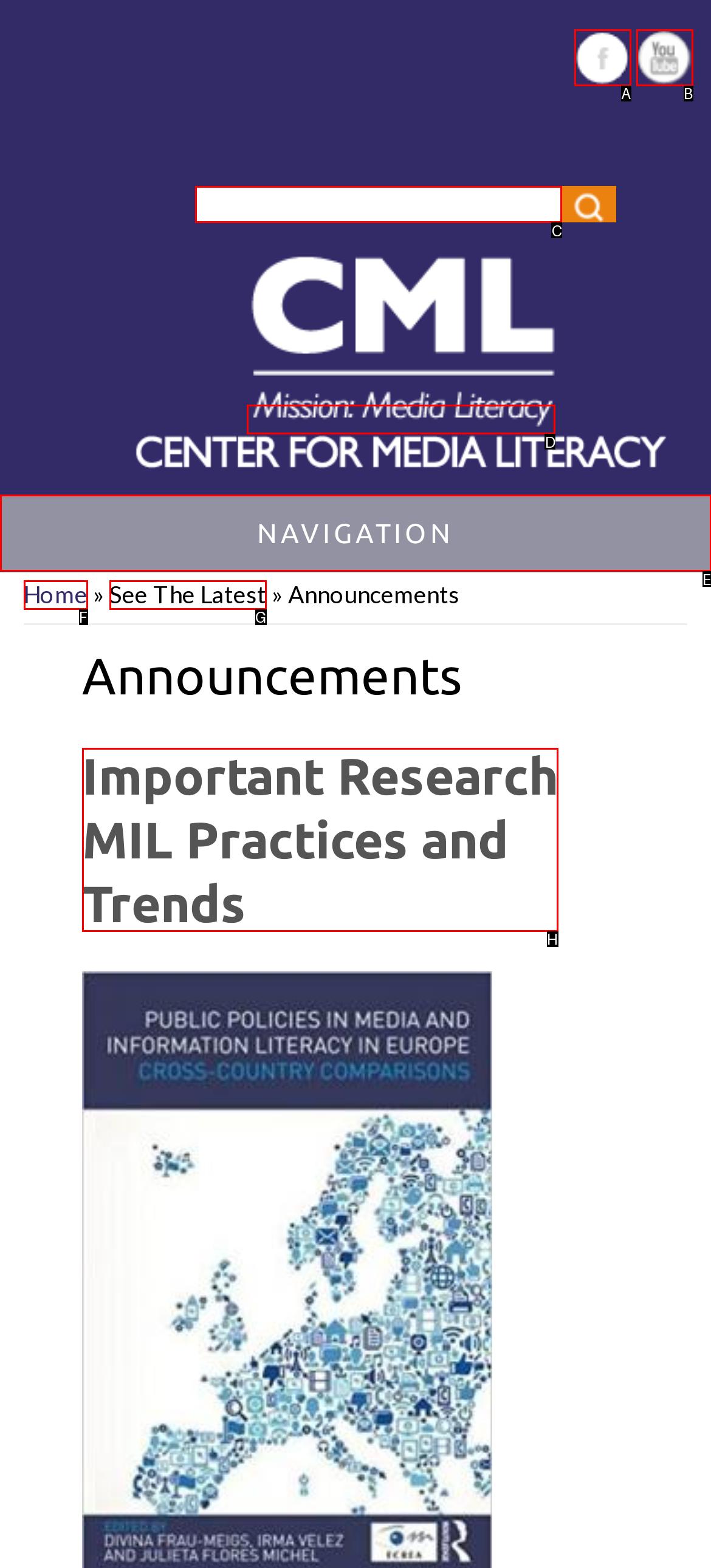Which lettered option should be clicked to perform the following task: Read Important Research MIL Practices and Trends
Respond with the letter of the appropriate option.

H